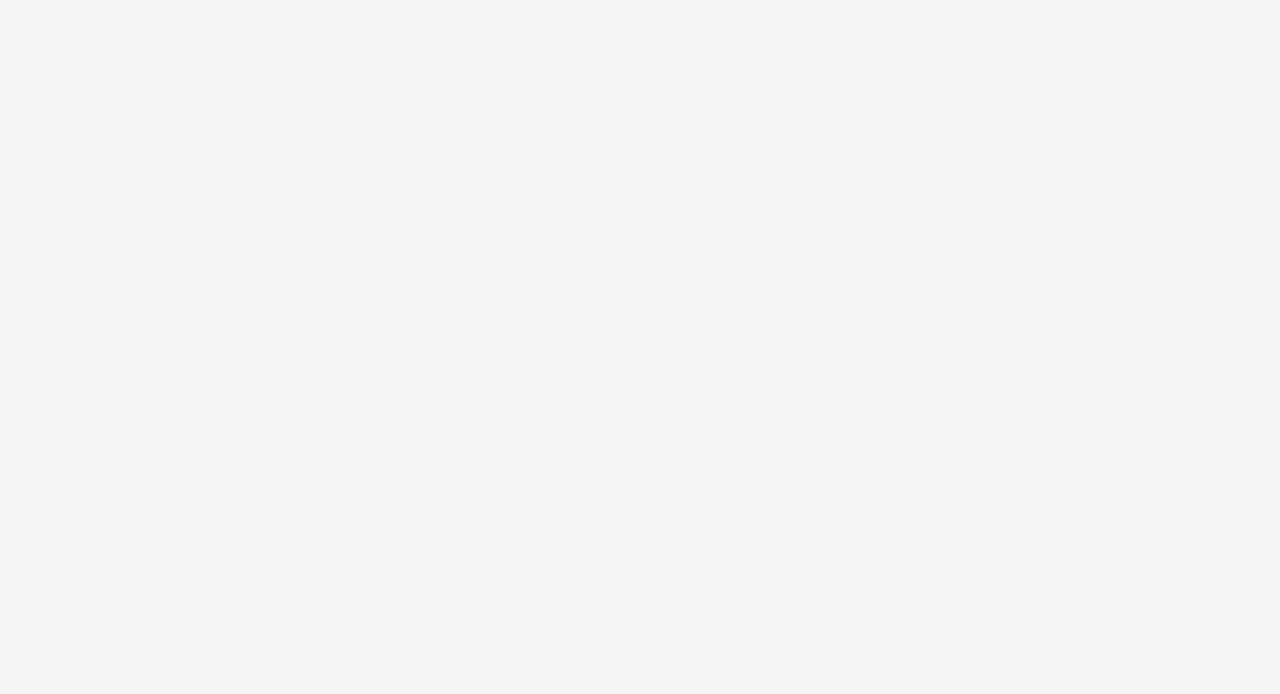Identify the bounding box coordinates of the clickable region necessary to fulfill the following instruction: "Call the phone number". The bounding box coordinates should be four float numbers between 0 and 1, i.e., [left, top, right, bottom].

None